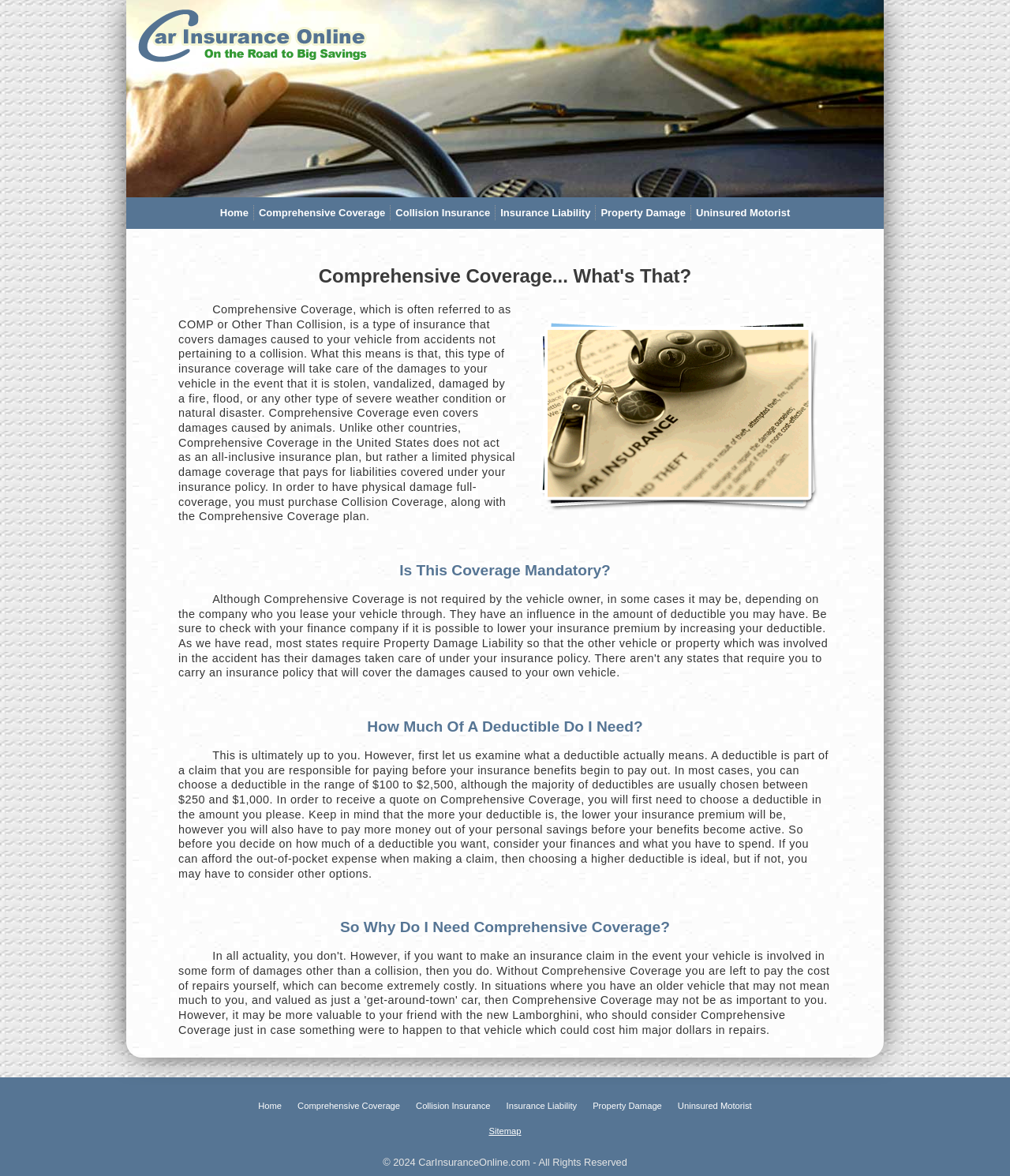What is the relationship between deductible and insurance premium?
Based on the image content, provide your answer in one word or a short phrase.

Inverse